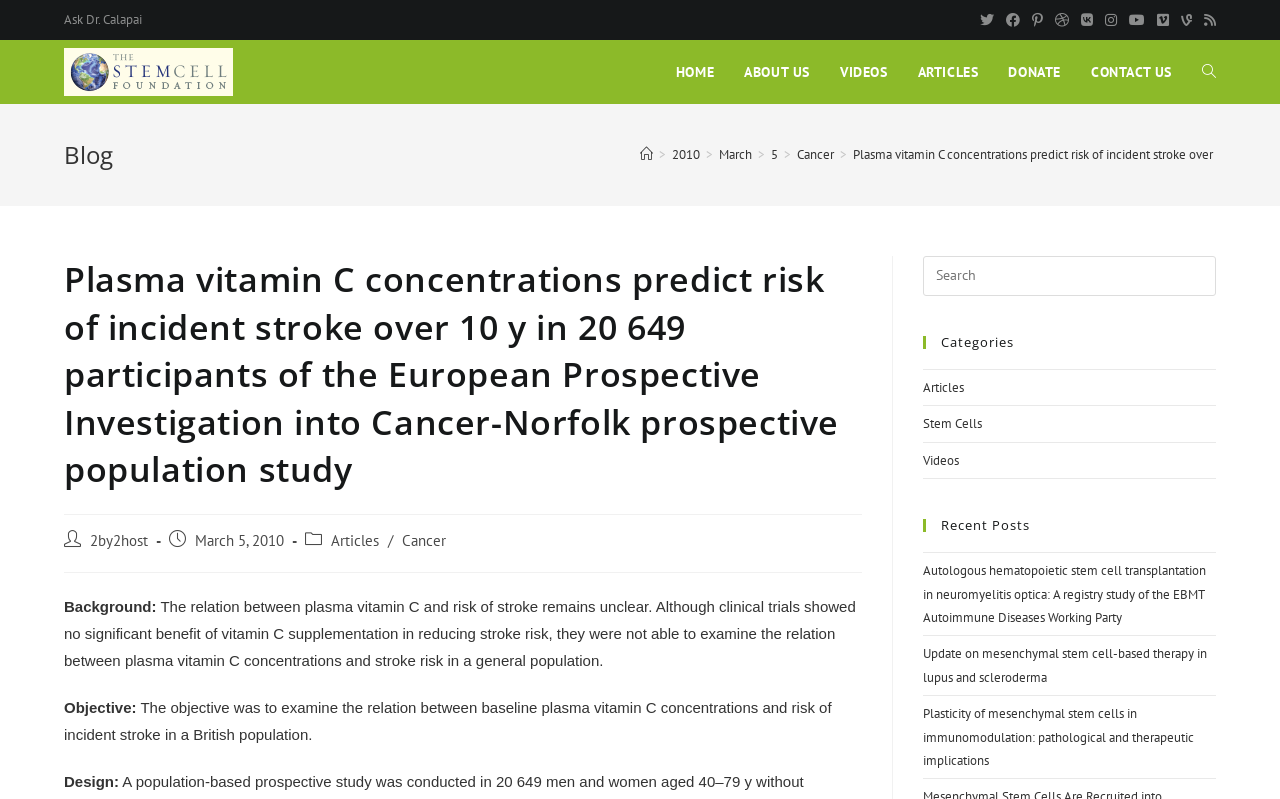Create a detailed narrative describing the layout and content of the webpage.

The webpage is about an article titled "Plasma vitamin C concentrations predict risk of incident stroke over 10 y in 20 649 participants of the European Prospective Investigation into Cancer-Norfolk prospective population study" from The Stem Cell Foundation. 

At the top left, there is a link to "Ask Dr. Calapai". On the top right, there are social links to various platforms such as Facebook, Pinterest, and YouTube. Below the social links, there is a layout table with a link to The Stem Cell Foundation, accompanied by an image. 

The main navigation menu is located in the middle of the page, with links to HOME, ABOUT US, VIDEOS, ARTICLES, DONATE, CONTACT US, and TOGGLE WEBSITE SEARCH. 

Below the navigation menu, there is a header section with a heading "Blog" and breadcrumbs showing the current page's location. The breadcrumbs indicate that the current page is under the categories "Home", "2010", "March", "5", and "Cancer". 

The main content of the page is an article with a heading that matches the title of the webpage. The article has sections for the post author, post published date, post category, background, objective, and design. The background section discusses the relation between plasma vitamin C and risk of stroke, while the objective and design sections explain the purpose and methodology of the study. 

On the right side of the page, there is a search box to search the website. Below the search box, there are headings for "Categories" and "Recent Posts". The categories section lists links to categories such as Articles, Stem Cells, and Videos. The recent posts section lists links to three recent articles.